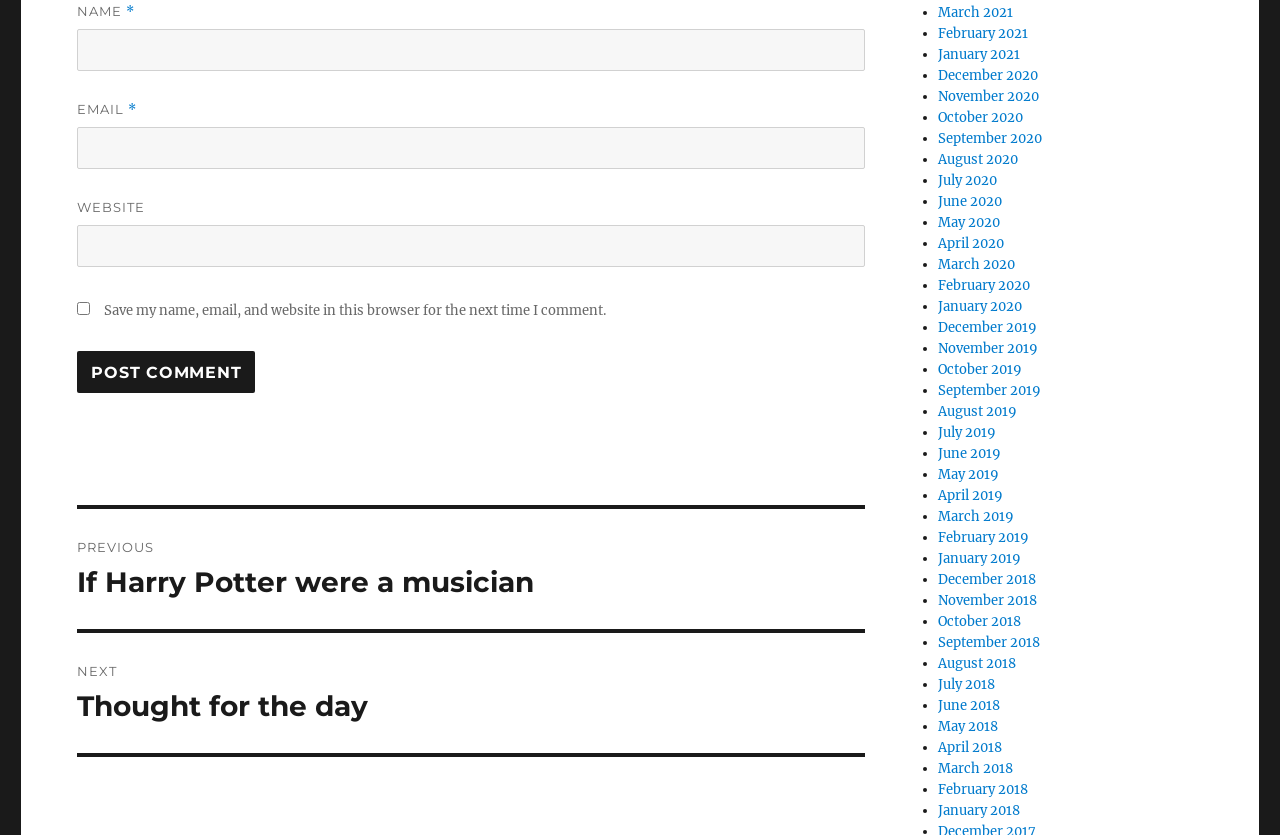Provide a single word or phrase answer to the question: 
What is required to submit a comment?

Name and email